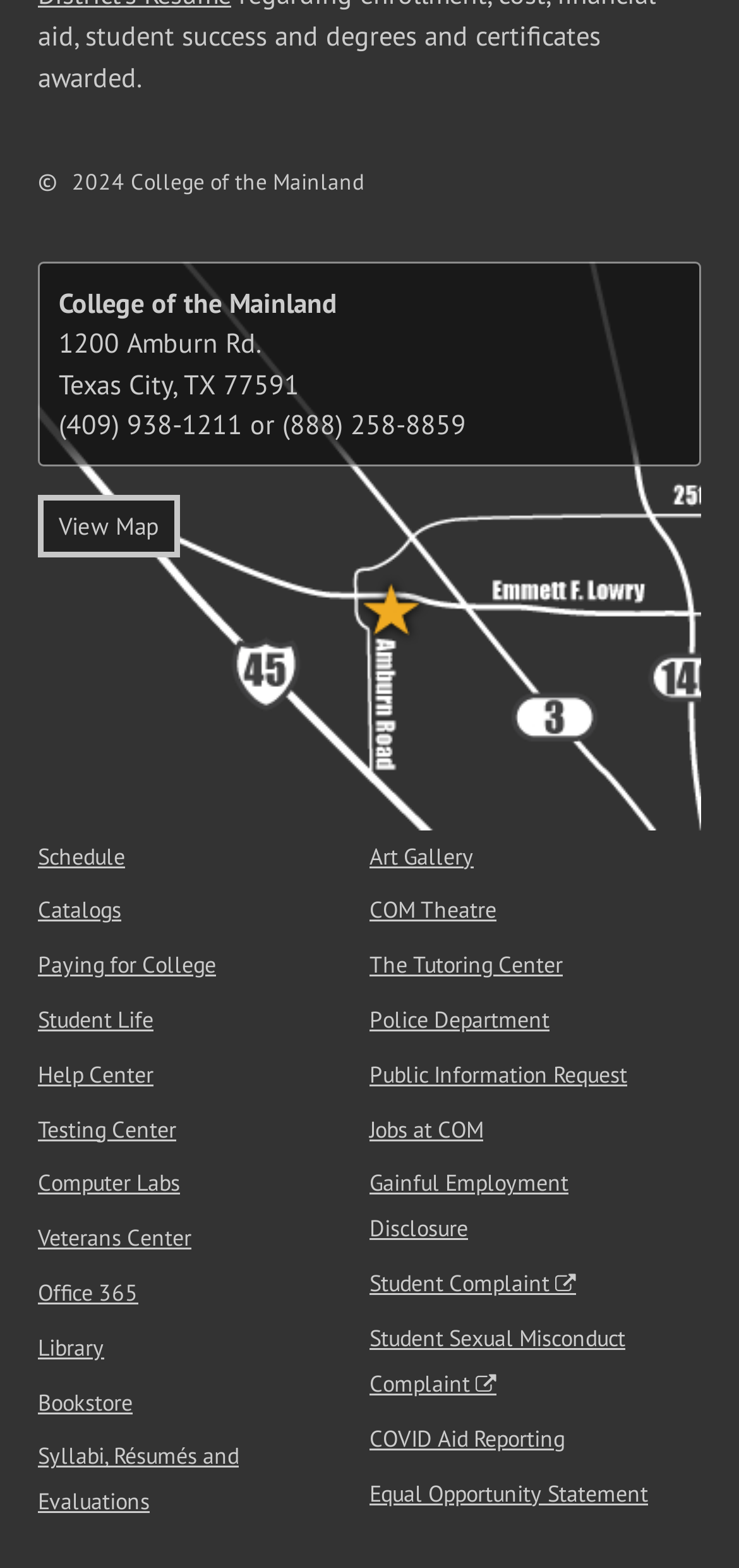What is the phone number of the college?
Provide a concise answer using a single word or phrase based on the image.

(409) 938-1211 or (888) 258-8859